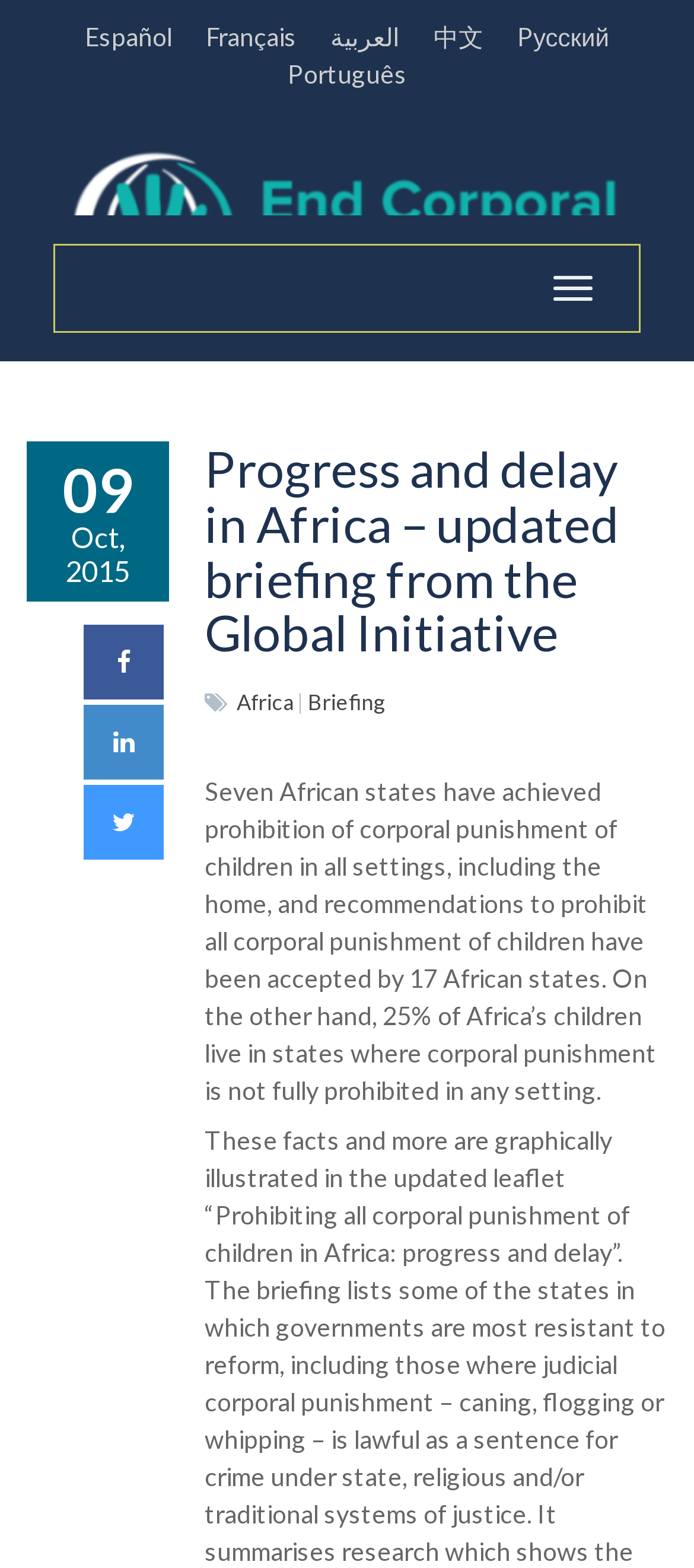Specify the bounding box coordinates of the area to click in order to follow the given instruction: "View more information about corporal punishment."

[0.121, 0.398, 0.236, 0.446]